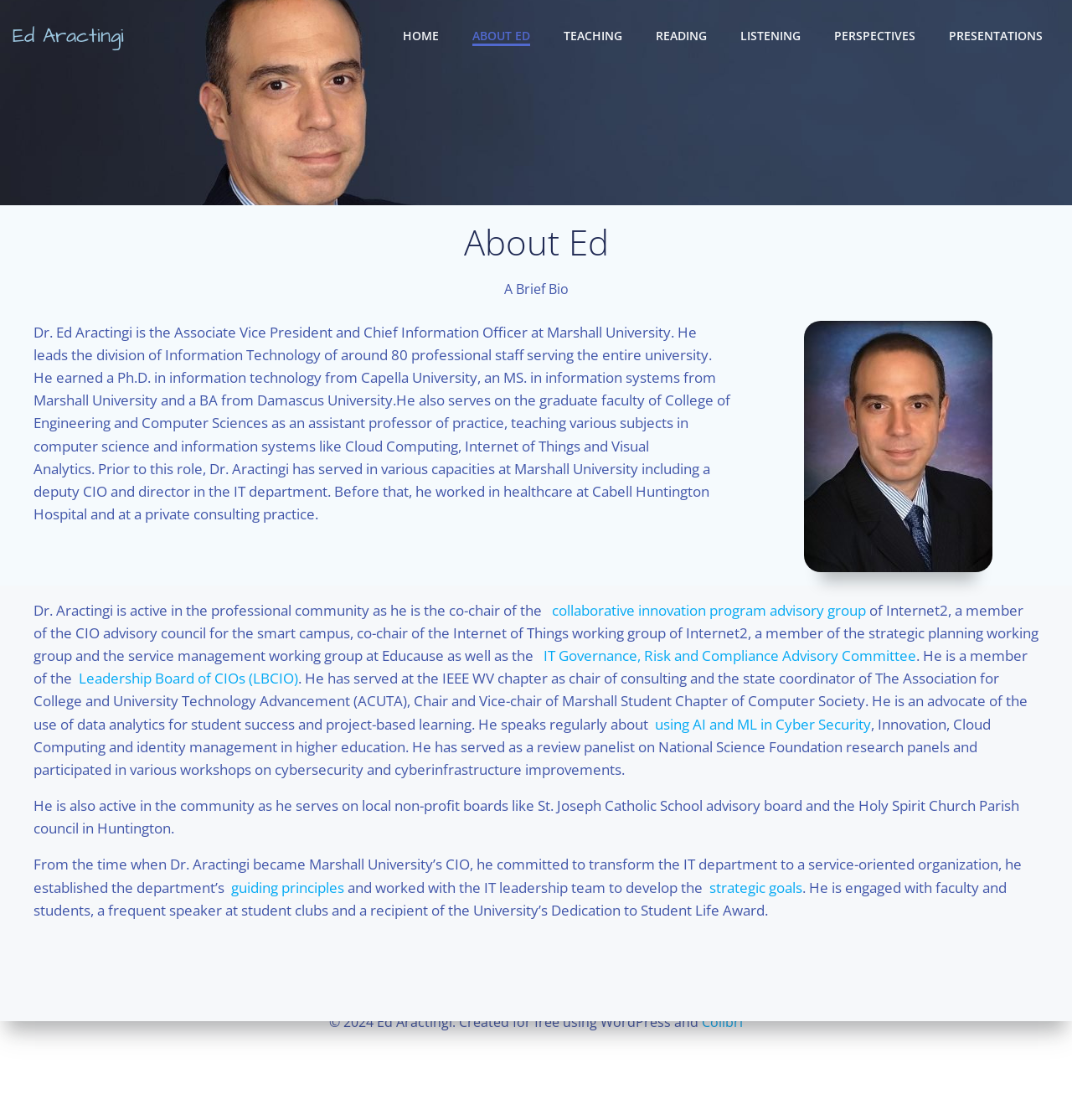Examine the image carefully and respond to the question with a detailed answer: 
What is Dr. Ed Aractingi's profession?

Based on the webpage, Dr. Ed Aractingi is the Associate Vice President and Chief Information Officer at Marshall University, which indicates that his profession is a CIO.